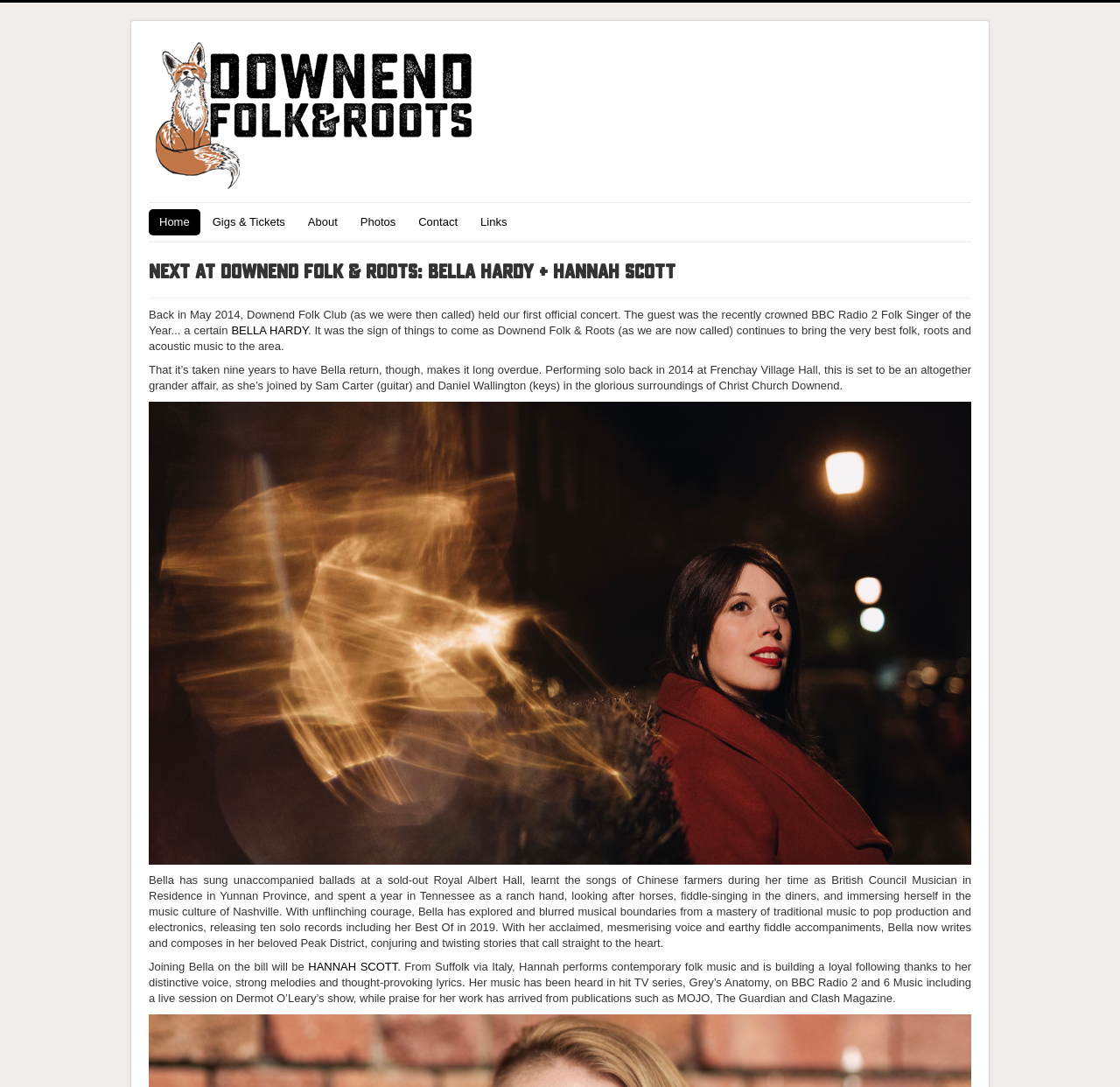Specify the bounding box coordinates for the region that must be clicked to perform the given instruction: "Read more about 'BELLA HARDY'".

[0.207, 0.298, 0.275, 0.31]